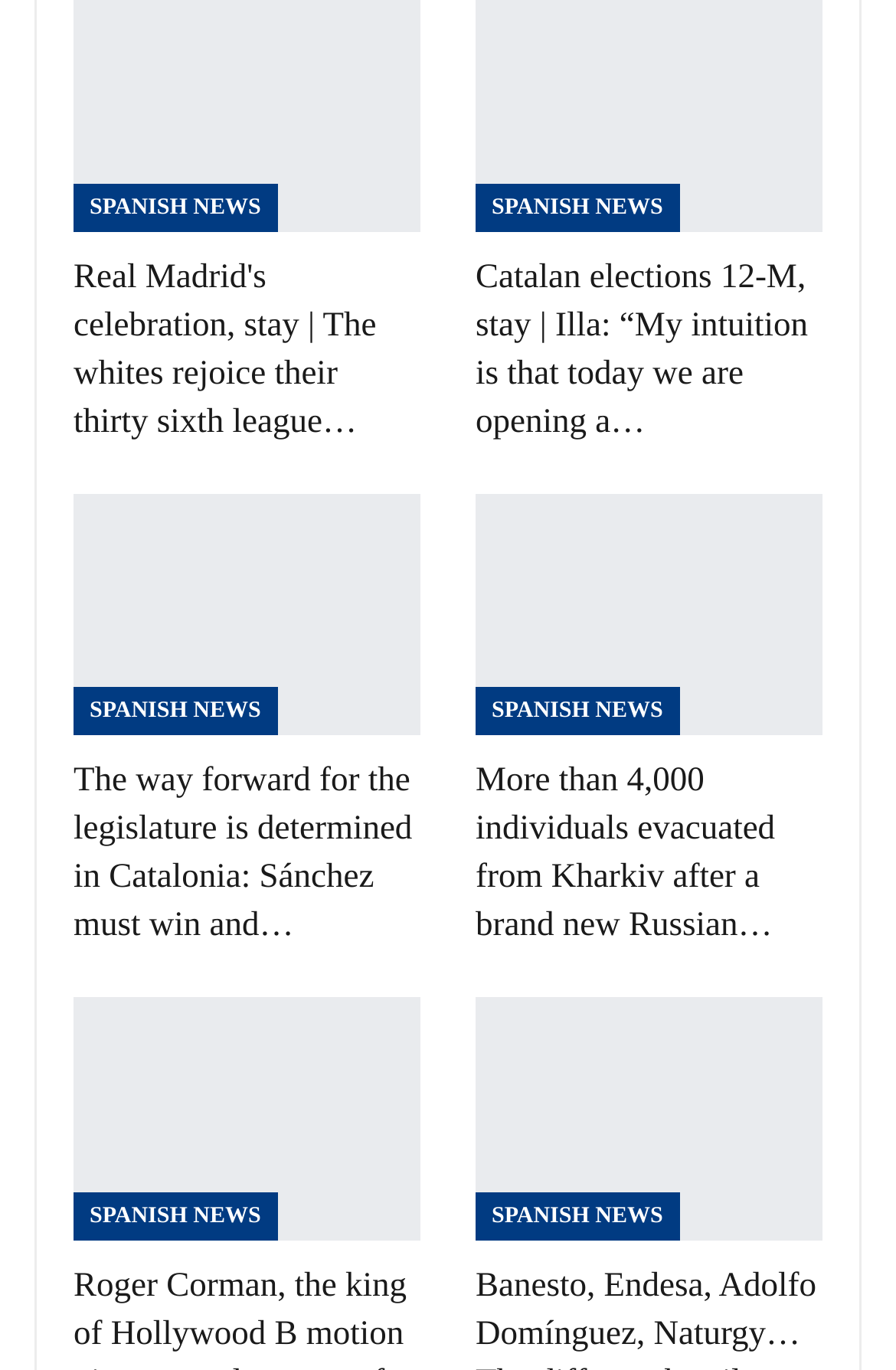Please identify the bounding box coordinates of the element's region that should be clicked to execute the following instruction: "Read about Roger Corman's legacy". The bounding box coordinates must be four float numbers between 0 and 1, i.e., [left, top, right, bottom].

[0.082, 0.729, 0.469, 0.906]